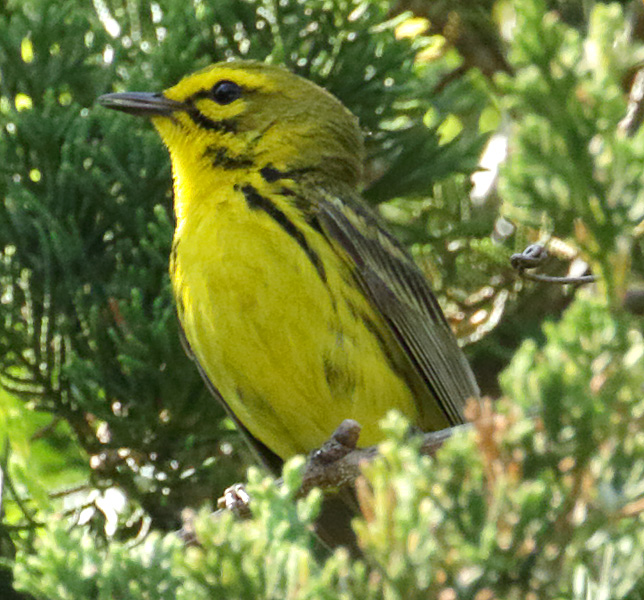What other bird species were seen along with the Prairie Warbler? Observe the screenshot and provide a one-word or short phrase answer.

White-eyed Vireo and Yellow-billed Cuckoo